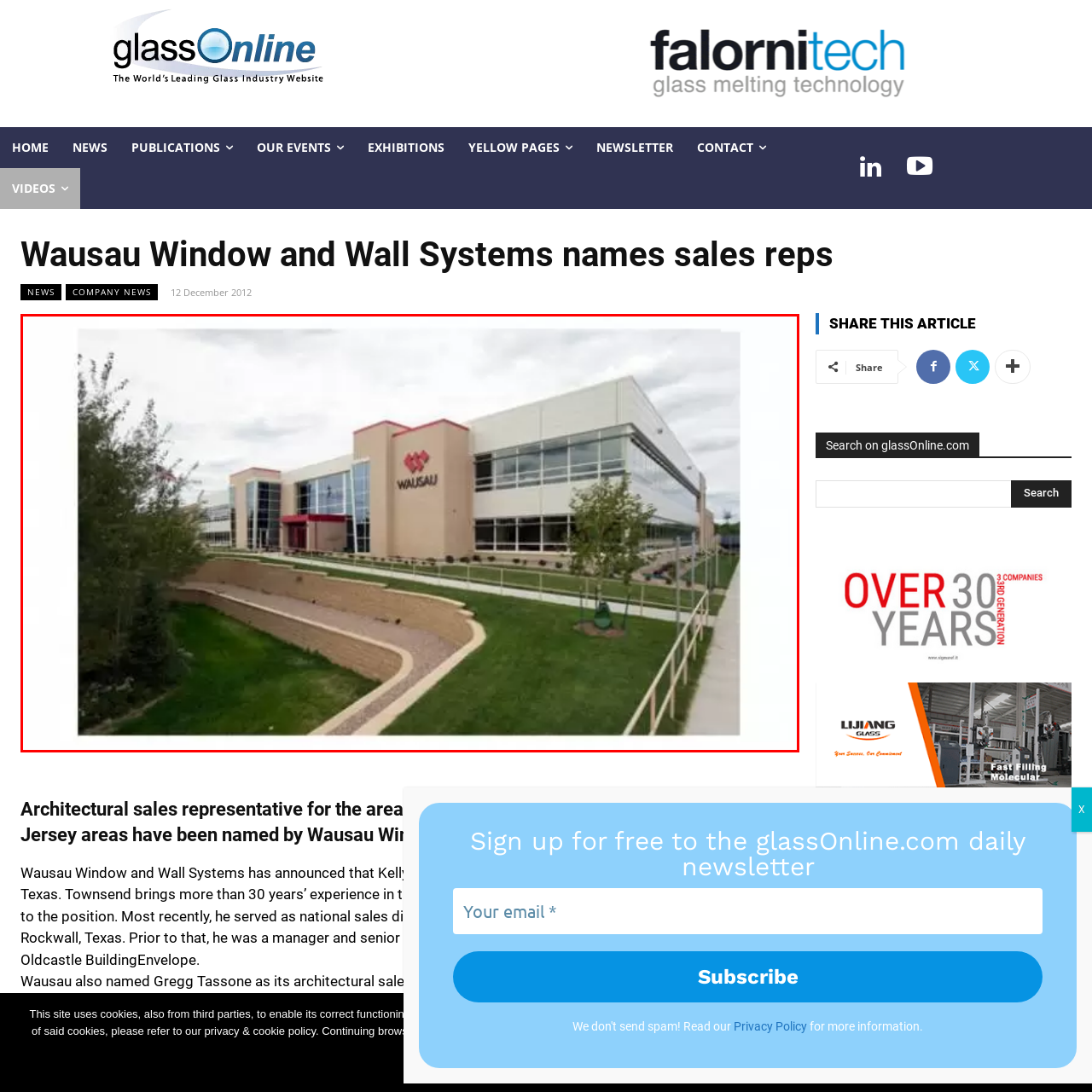Give a detailed account of the scene depicted within the red boundary.

The image showcases the modern exterior of the Wausau Window and Wall Systems facility, highlighting its architectural design and landscaped surroundings. The building features large glass windows and a welcoming entrance with a prominent red awning. The Wausau logo is displayed prominently on the front, indicating the identity of the company. In the foreground, a well-maintained grassy area leads to a gently sloping pathway, bordered by neatly arranged plants and trees that enhance the aesthetic appeal of the site. The sky is mostly cloudy, adding a soft diffusion of light to the scene, contributing to the overall inviting atmosphere of the corporate environment.